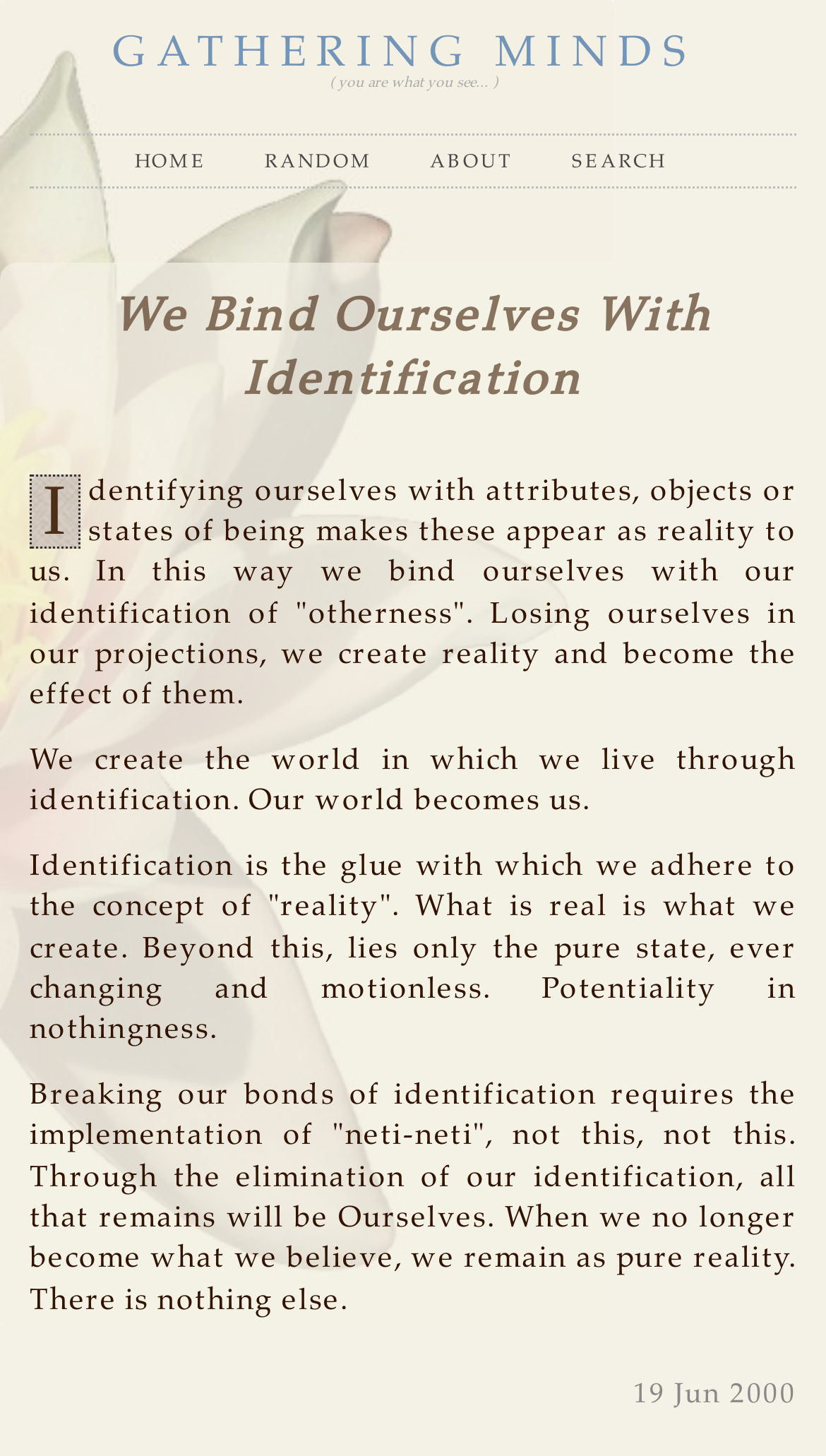Determine the bounding box of the UI element mentioned here: "About". The coordinates must be in the format [left, top, right, bottom] with values ranging from 0 to 1.

[0.521, 0.095, 0.622, 0.127]